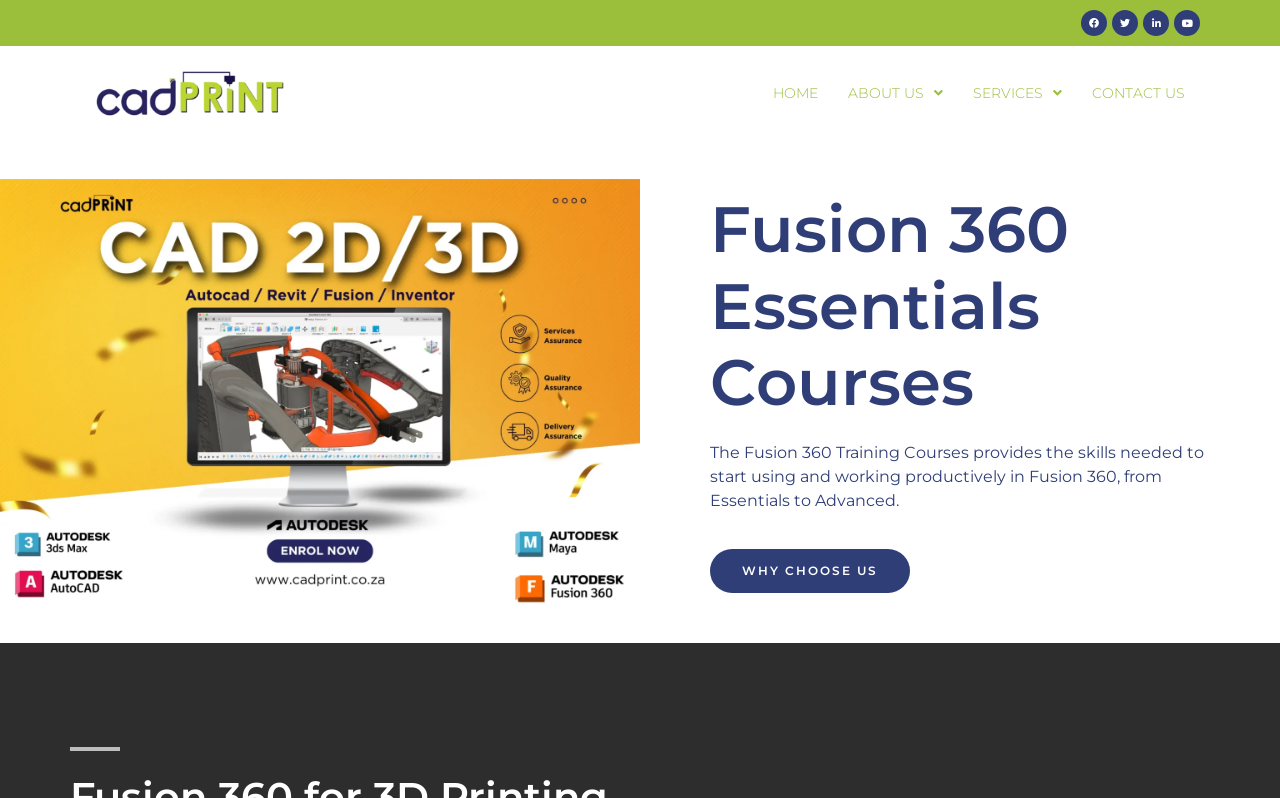Provide the bounding box coordinates of the UI element that matches the description: "Twitter".

[0.869, 0.013, 0.889, 0.045]